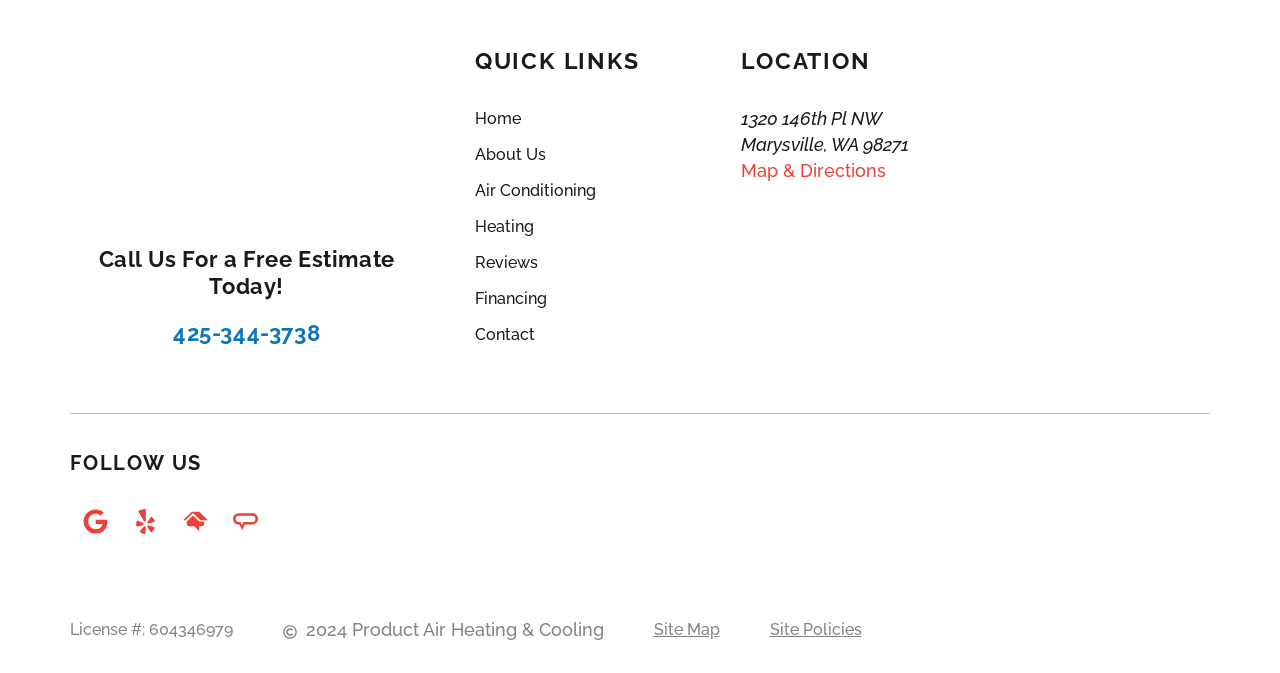Please indicate the bounding box coordinates of the element's region to be clicked to achieve the instruction: "Visit the home page". Provide the coordinates as four float numbers between 0 and 1, i.e., [left, top, right, bottom].

[0.371, 0.157, 0.531, 0.196]